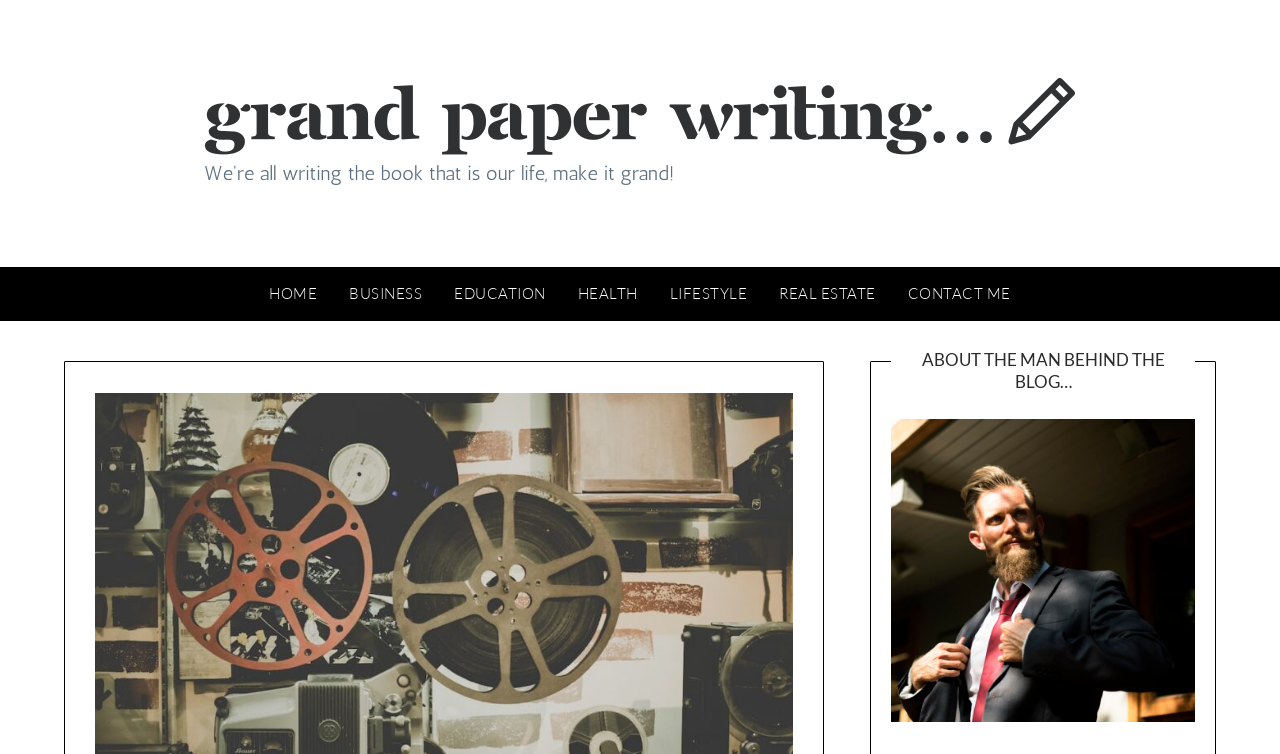Please determine the bounding box coordinates of the element to click in order to execute the following instruction: "click on DJ headphones". The coordinates should be four float numbers between 0 and 1, specified as [left, top, right, bottom].

None